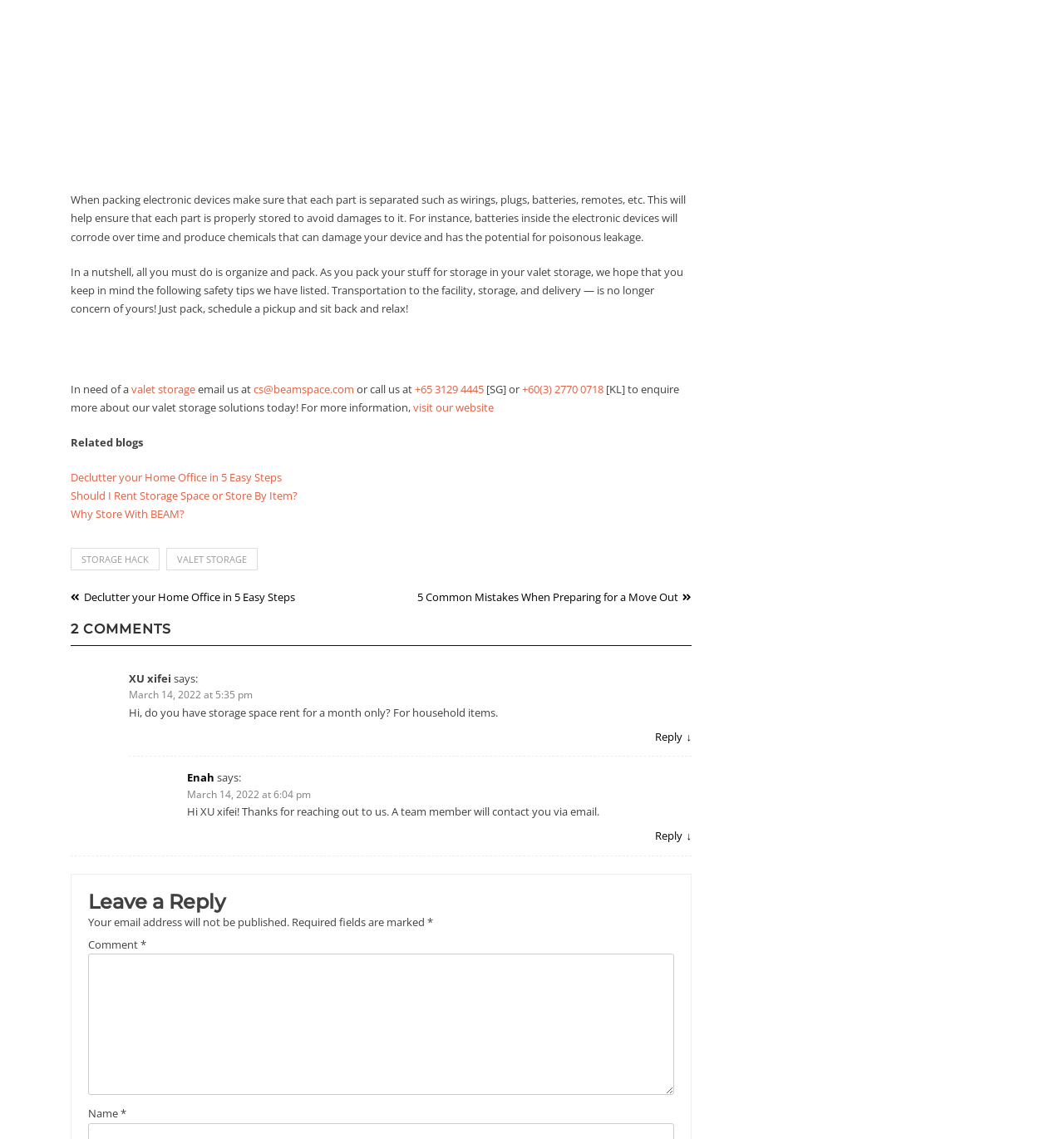Pinpoint the bounding box coordinates of the clickable element to carry out the following instruction: "Click the 'valet storage' link."

[0.123, 0.335, 0.184, 0.348]